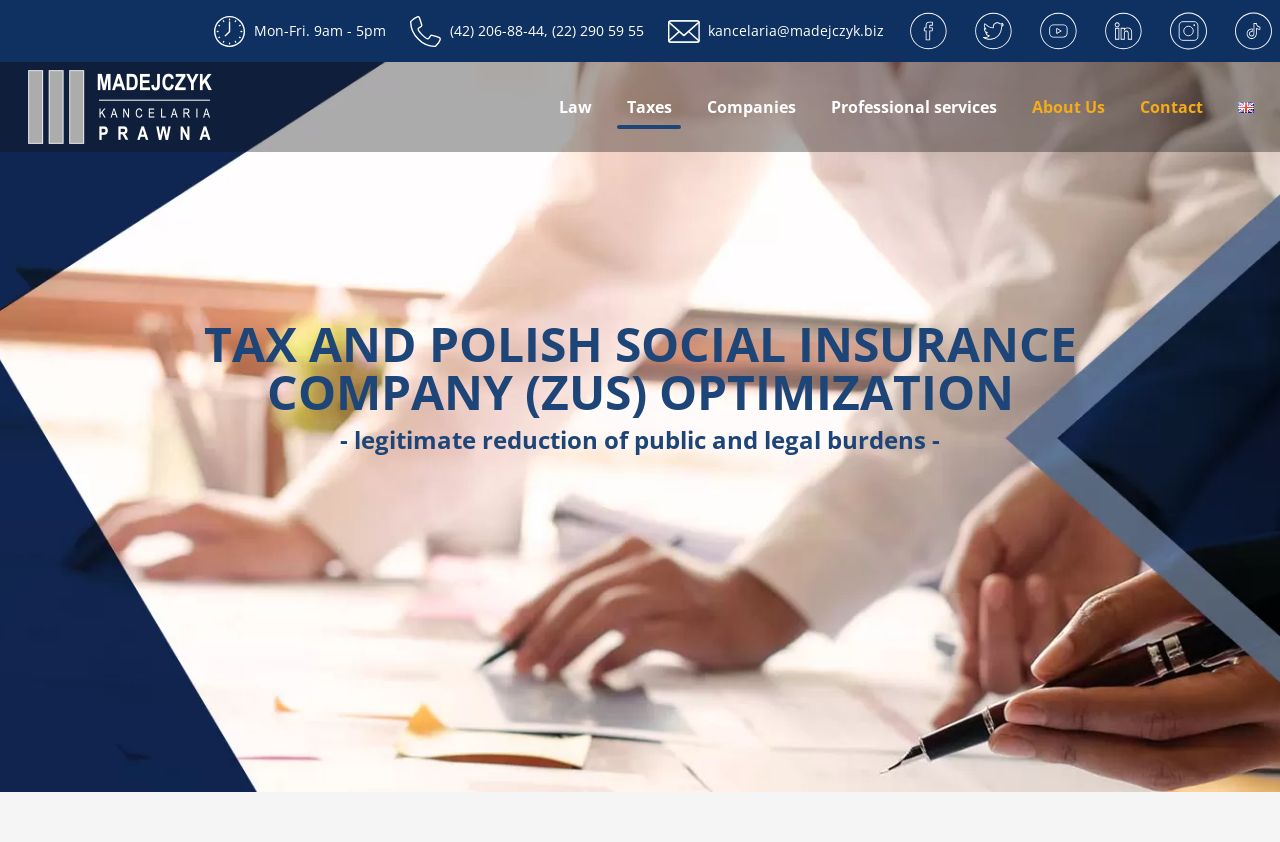Please mark the clickable region by giving the bounding box coordinates needed to complete this instruction: "Contact us through Facebook".

None